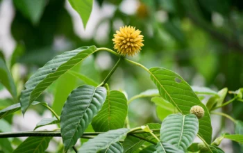Give a thorough explanation of the elements present in the image.

This image showcases a vibrant cluster of kratom leaves, featuring a distinctive yellow flower bud prominently located in the center. The deep green foliage exhibits a rich texture and a variety of shapes, highlighting the plant's natural beauty. Kratom, known for its diverse properties and effects, continues to gain attention for its potential benefits and uses. The delicate interplay of leaves and flowers illustrates the intricate nature of this botanical, often discussed in the context of wellness and natural remedies.